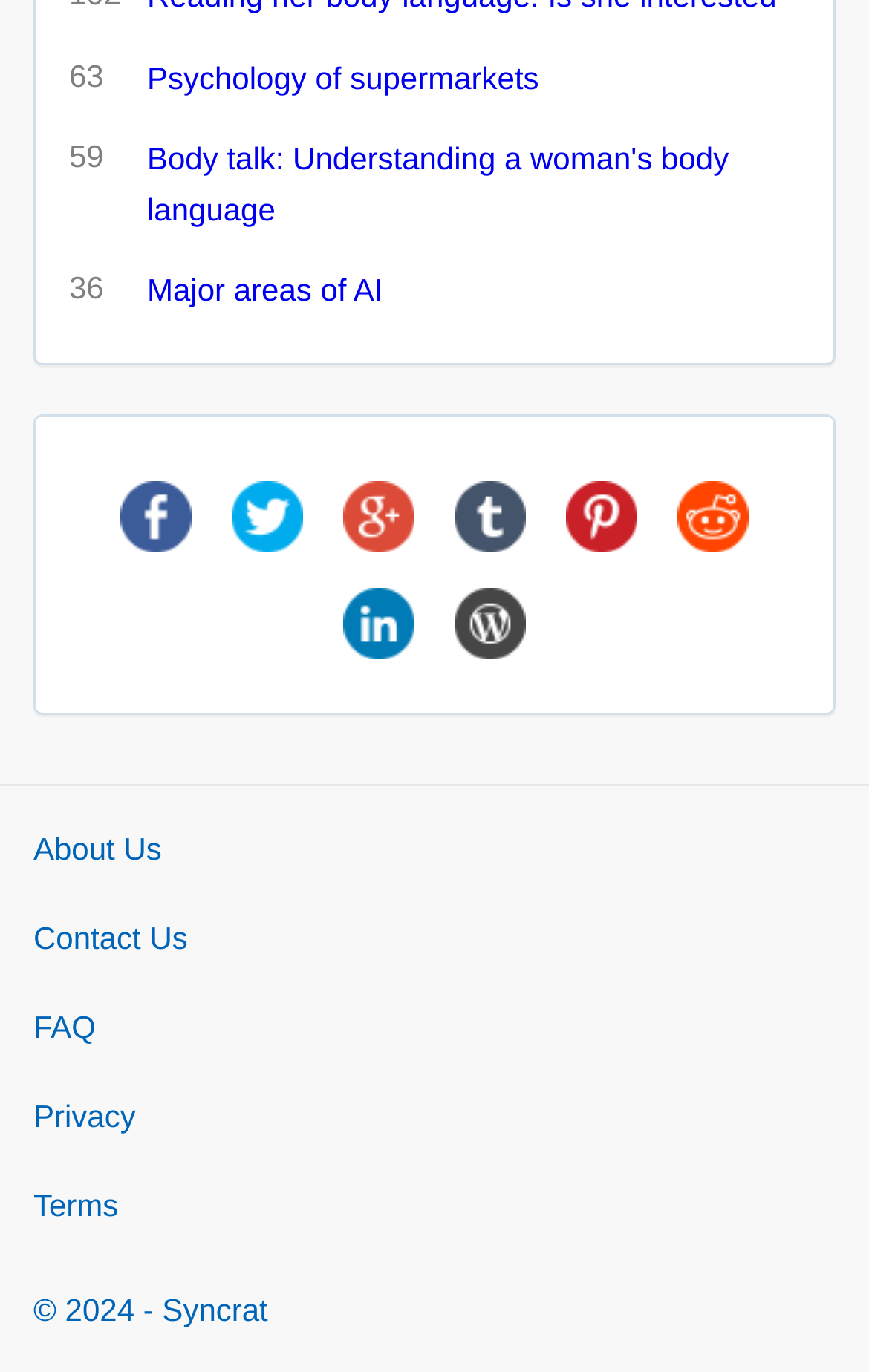Identify the bounding box coordinates for the element you need to click to achieve the following task: "Share on Twitter". Provide the bounding box coordinates as four float numbers between 0 and 1, in the form [left, top, right, bottom].

[0.267, 0.351, 0.349, 0.403]